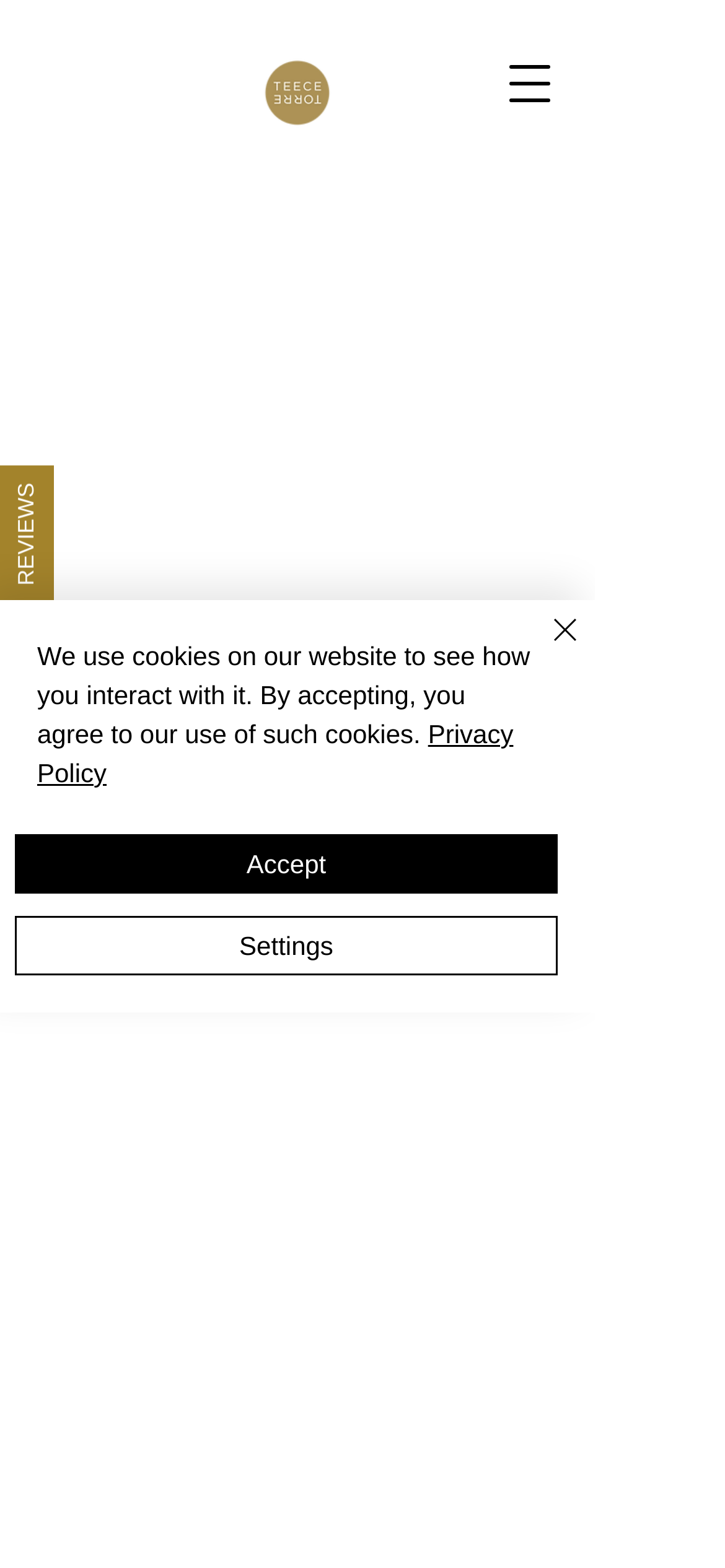Give a one-word or short phrase answer to the question: 
What is the type of gemstone used in the necklace?

Red spinel